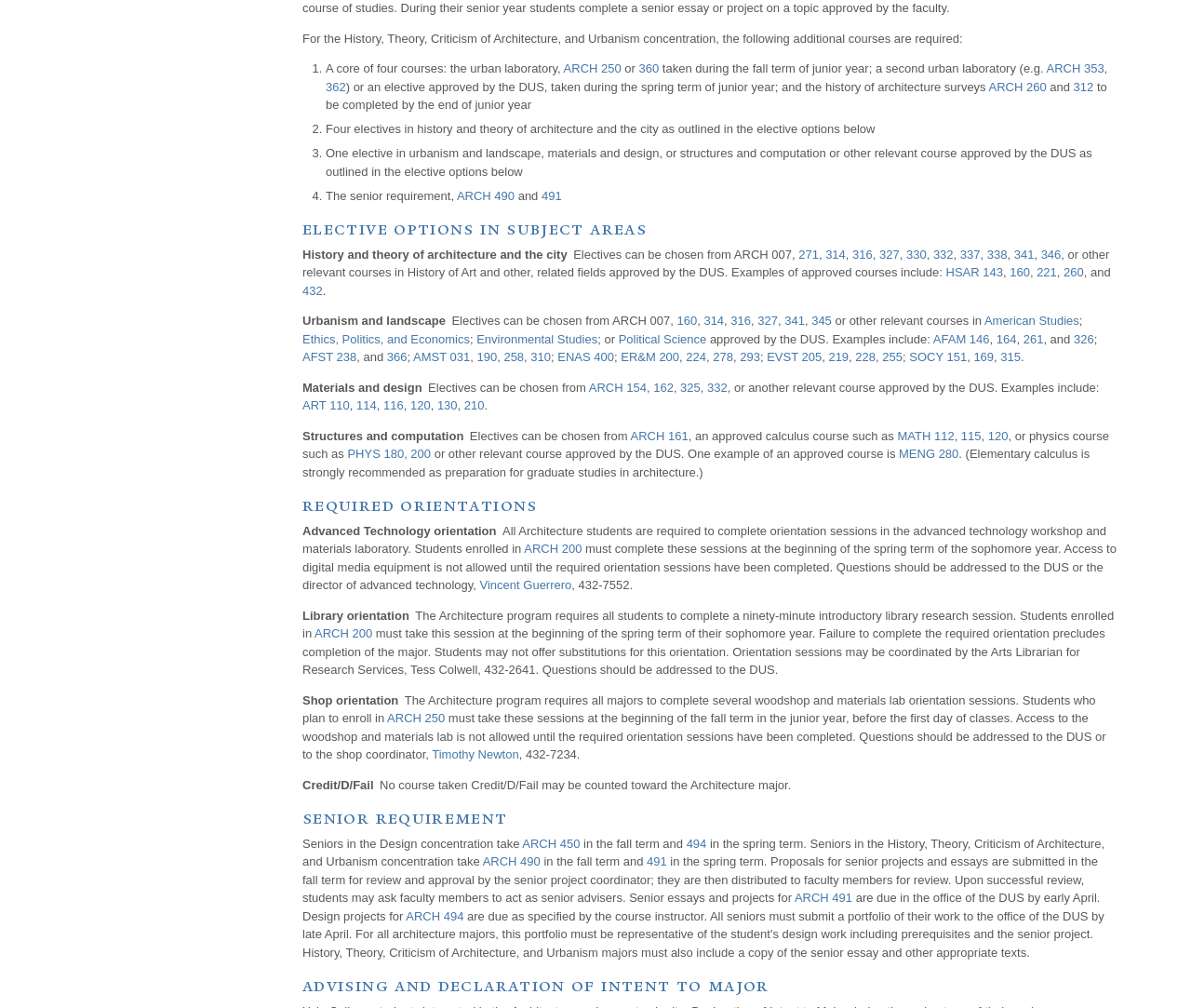What is the second urban laboratory course mentioned in the required courses?
Observe the image and answer the question with a one-word or short phrase response.

ARCH 353